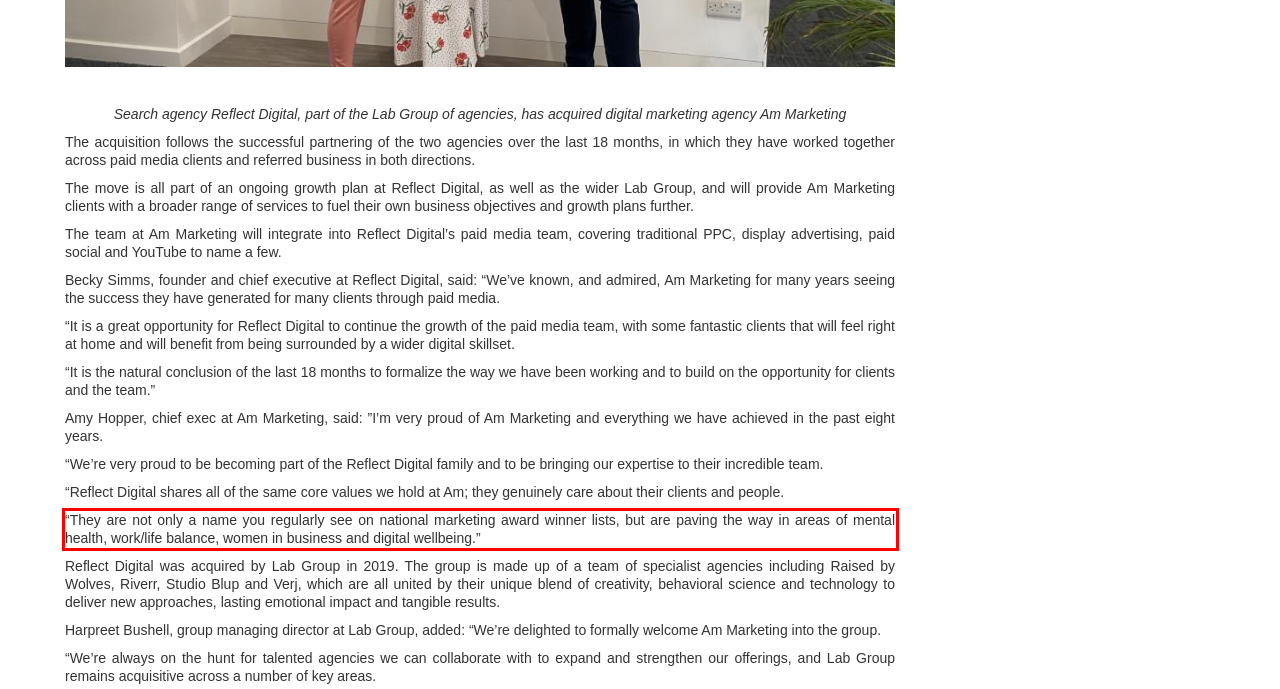You have a screenshot of a webpage where a UI element is enclosed in a red rectangle. Perform OCR to capture the text inside this red rectangle.

“They are not only a name you regularly see on national marketing award winner lists, but are paving the way in areas of mental health, work/life balance, women in business and digital wellbeing.”